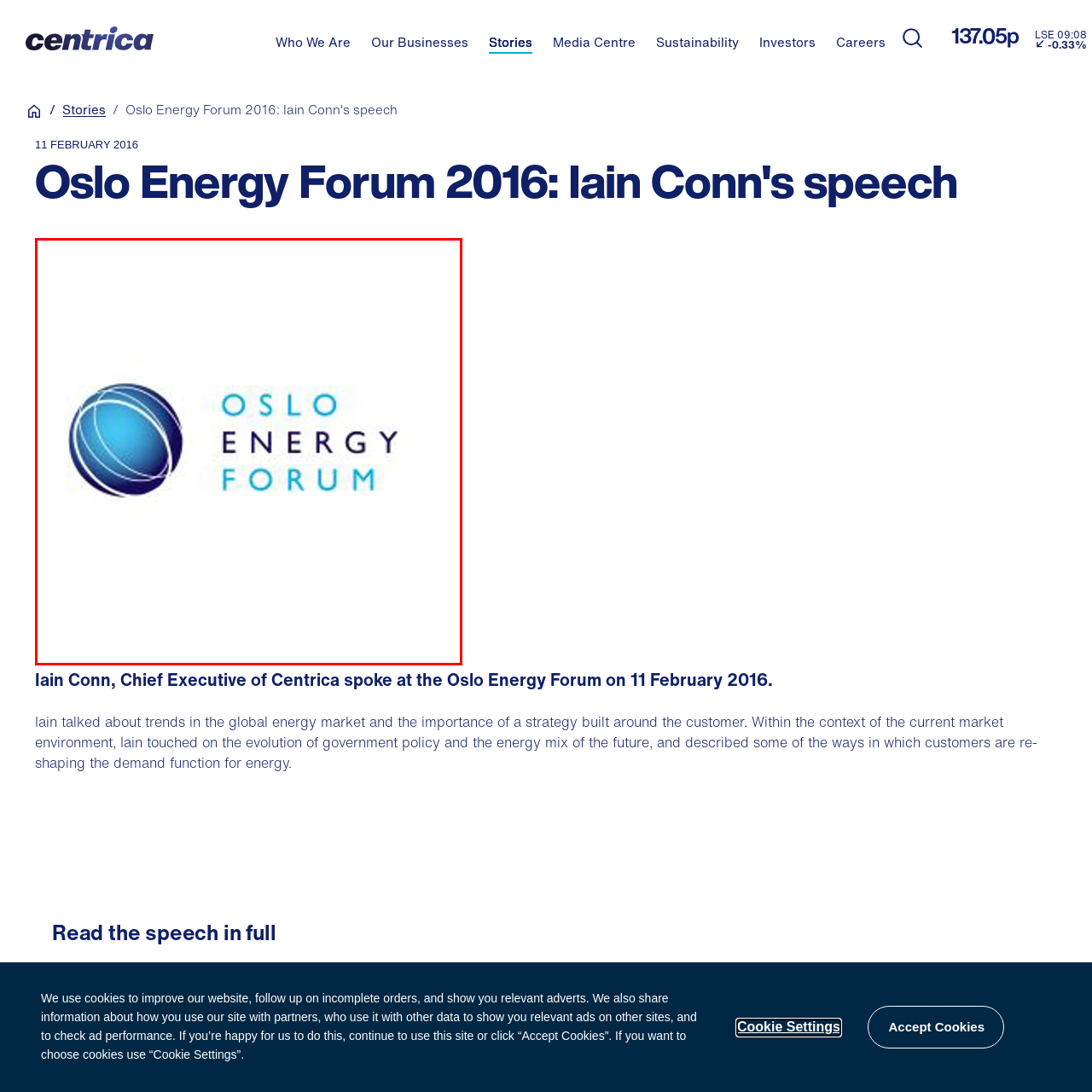What is the color of the stylized globe in the logo?
Focus on the area marked by the red bounding box and respond to the question with as much detail as possible.

The caption describes the logo as featuring a stylized globe in shades of blue, which indicates the color of the globe is blue, but with varying shades.